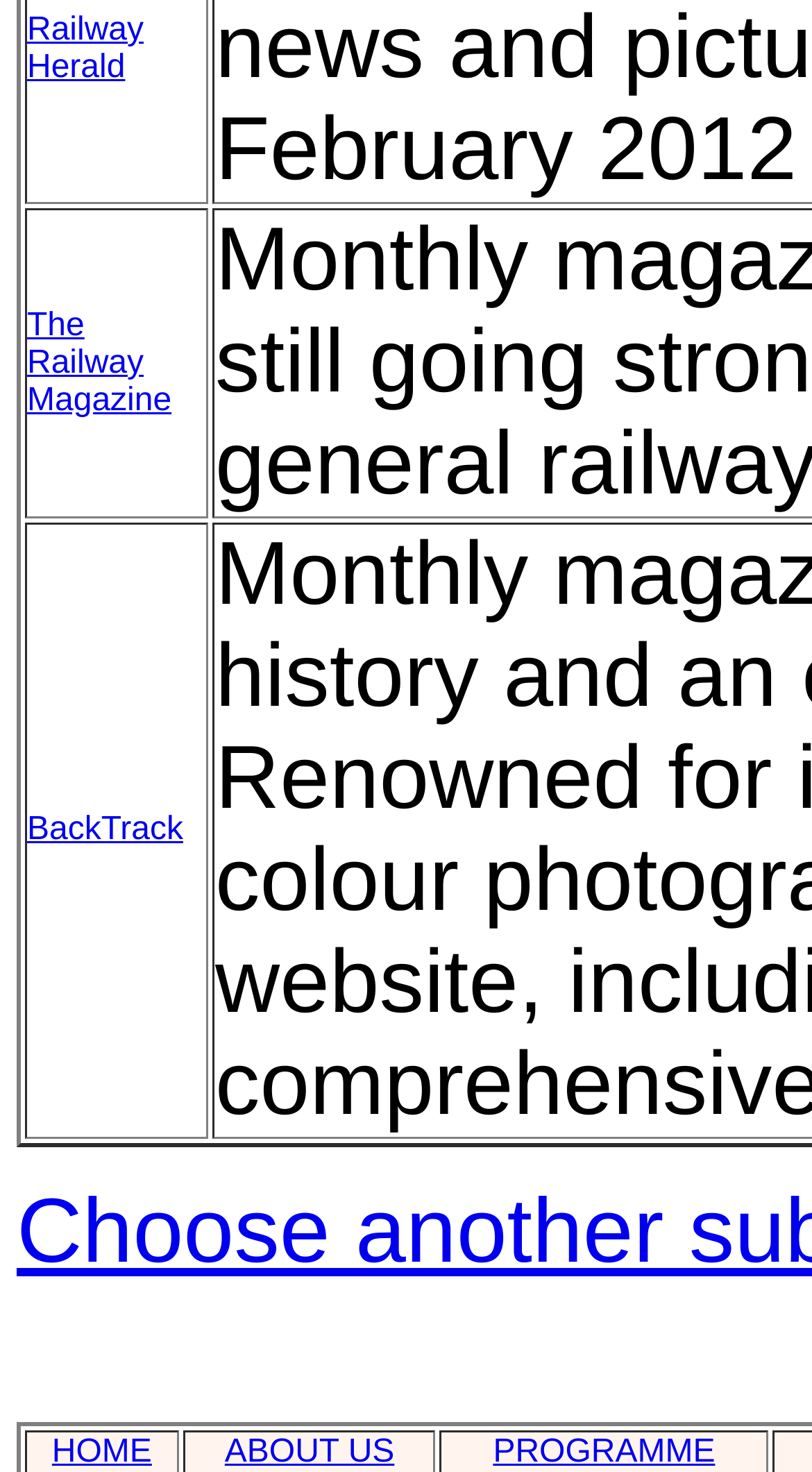How many magazine titles are listed?
Using the image as a reference, give a one-word or short phrase answer.

3